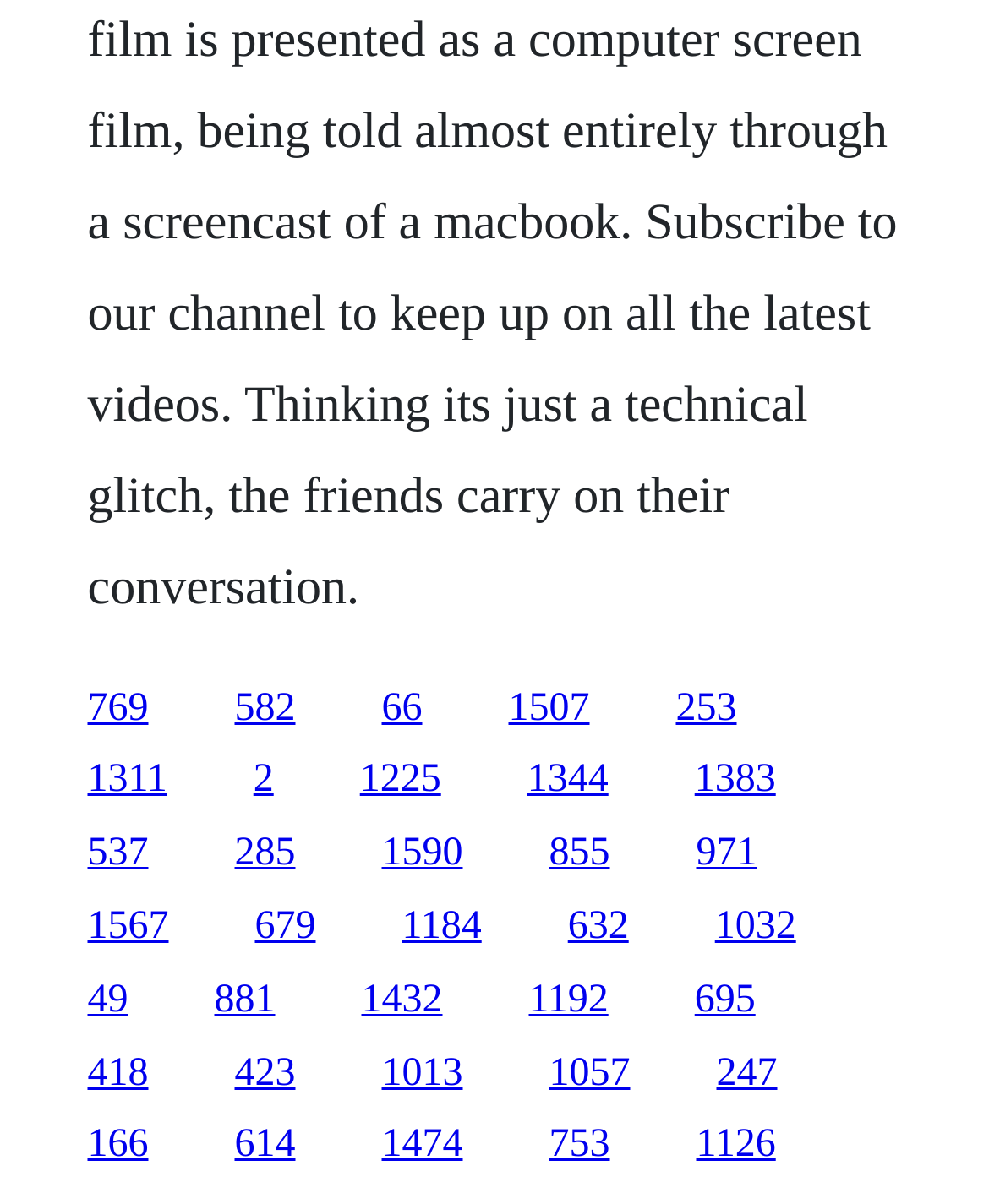What is the approximate position of the third link in the second row?
Provide a concise answer using a single word or phrase based on the image.

Center-left